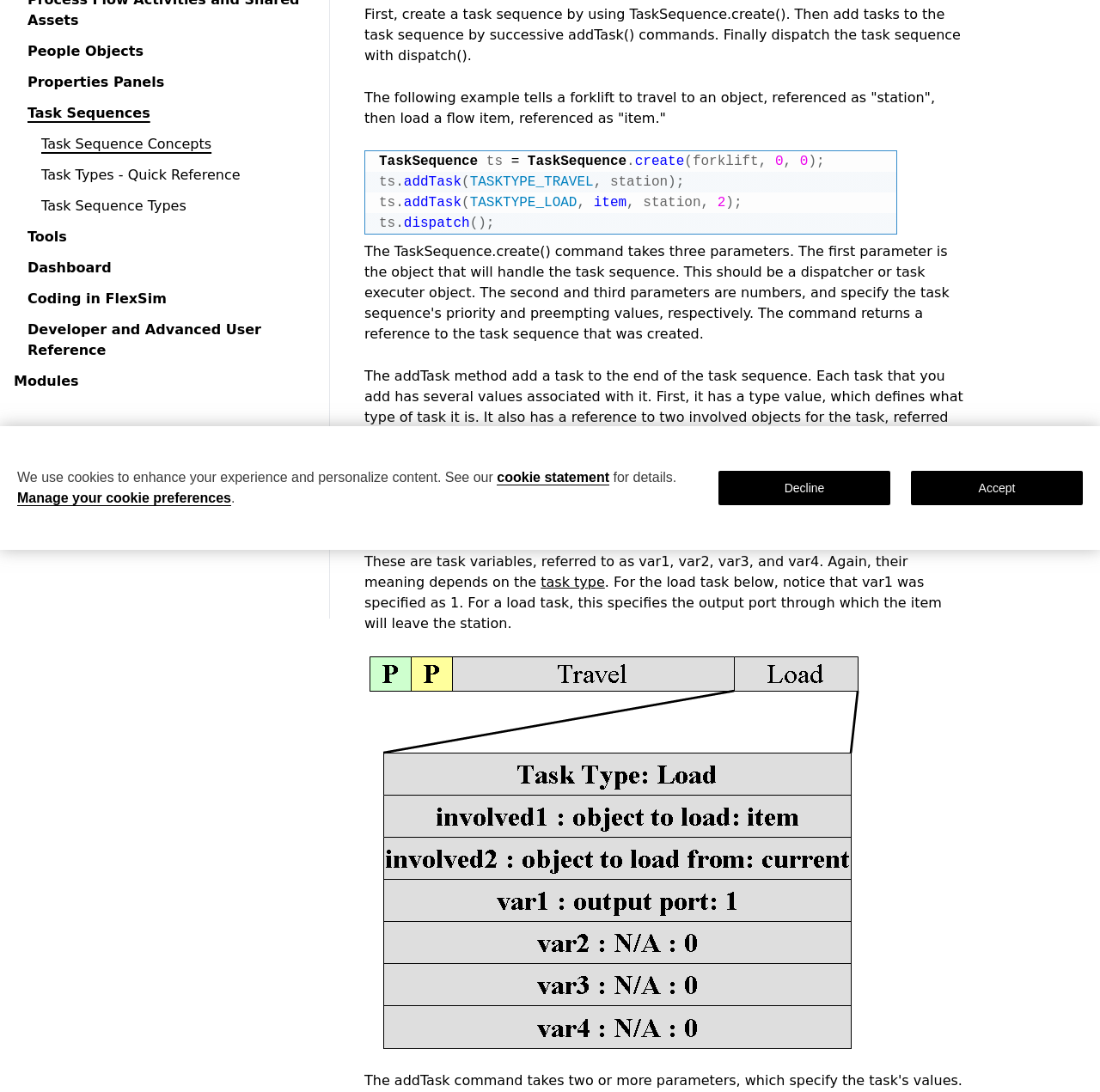Identify and provide the bounding box for the element described by: "Modules".

[0.012, 0.34, 0.072, 0.359]